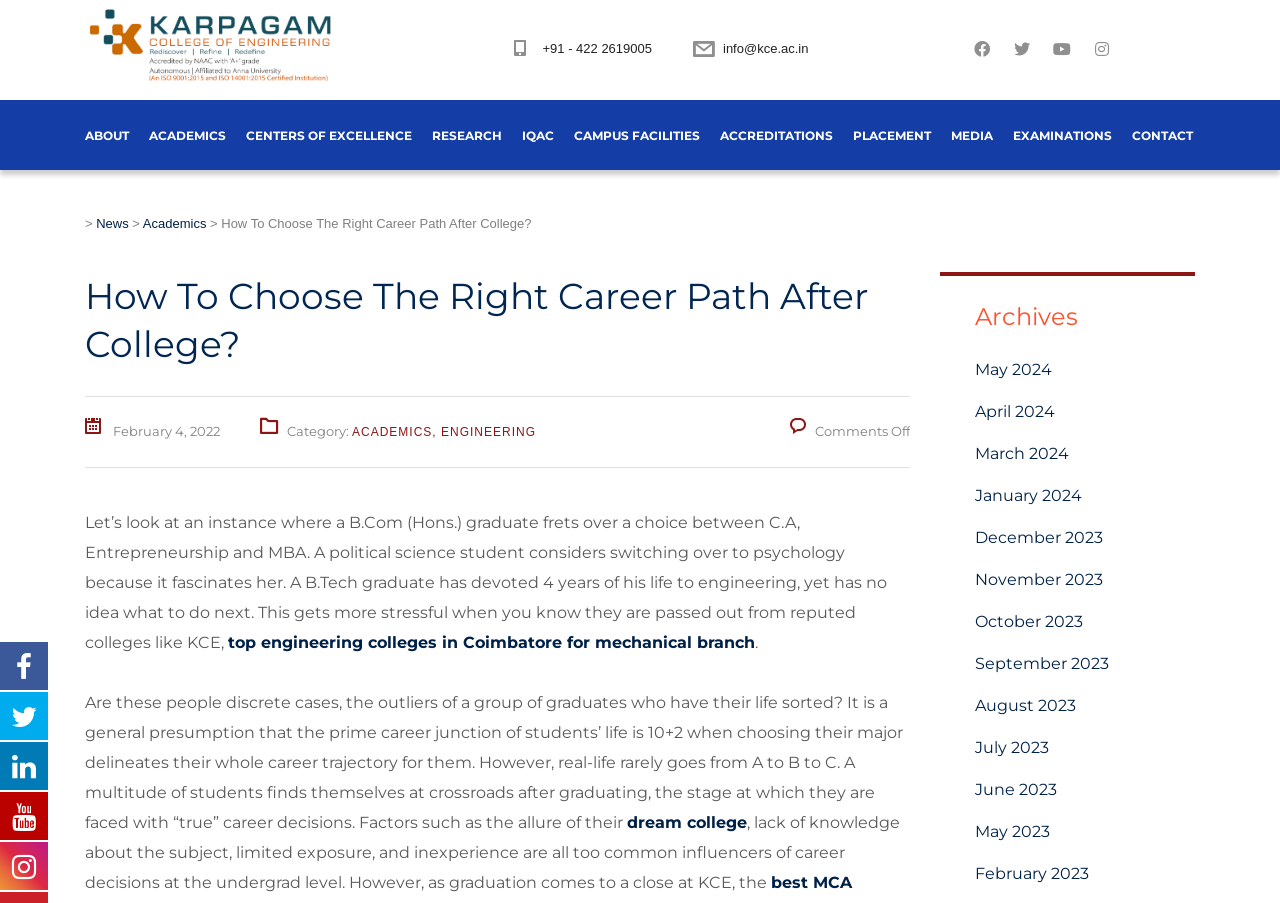Identify the bounding box coordinates of the specific part of the webpage to click to complete this instruction: "Go to ABOUT page".

[0.066, 0.111, 0.101, 0.188]